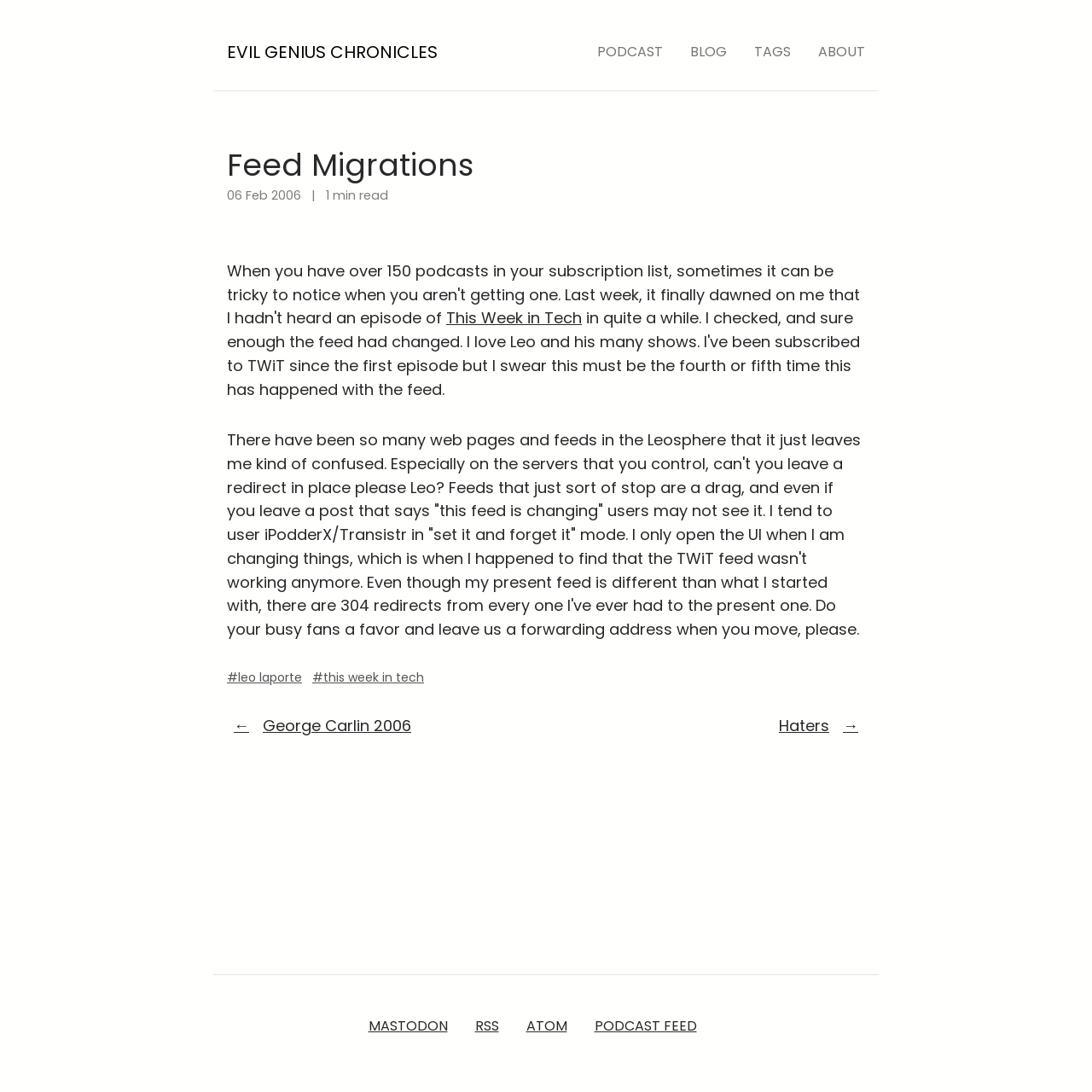Please identify the bounding box coordinates of the clickable area that will fulfill the following instruction: "Read the article 'Feed Migrations'". The coordinates should be in the format of four float numbers between 0 and 1, i.e., [left, top, right, bottom].

[0.208, 0.134, 0.792, 0.676]